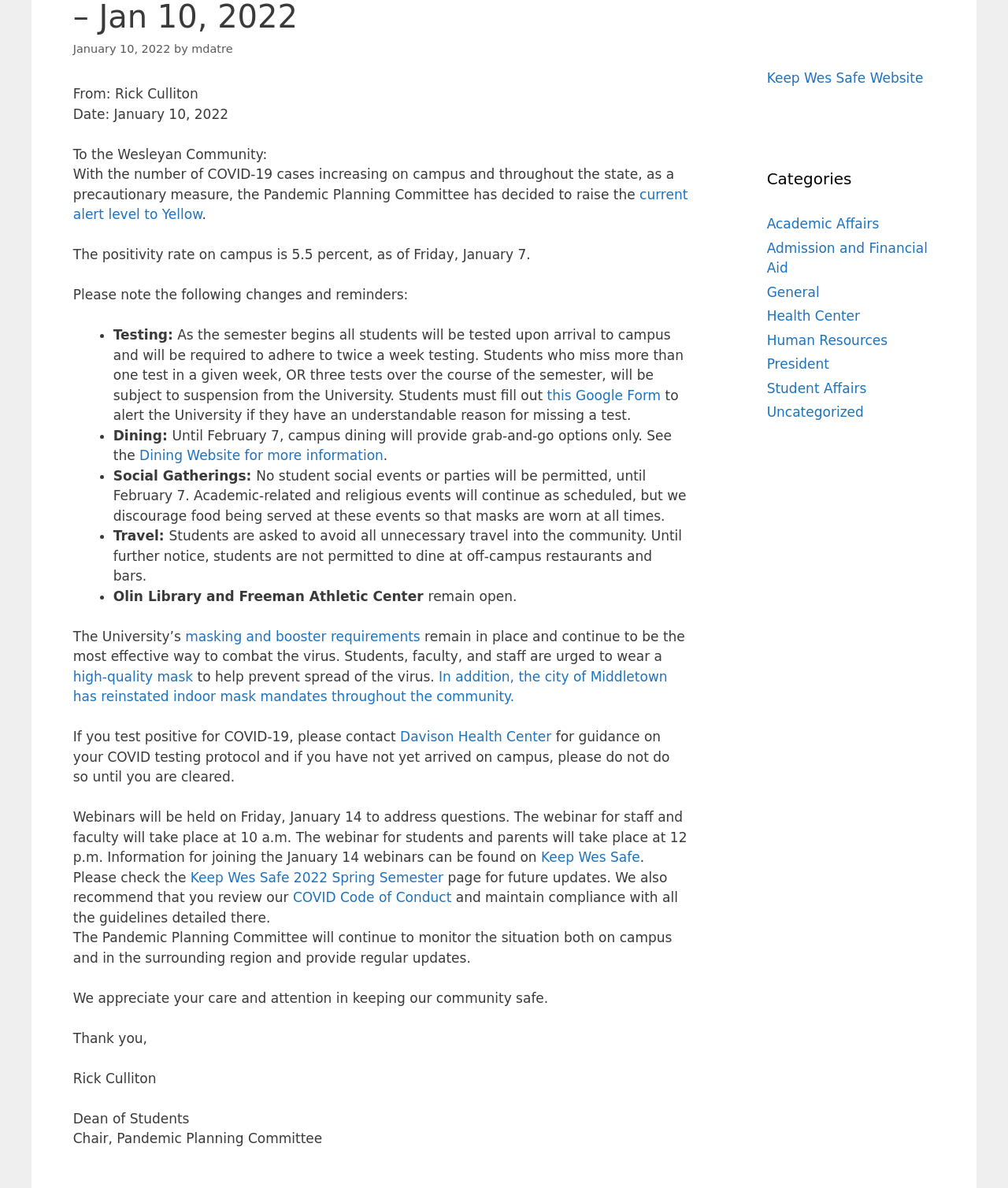Specify the bounding box coordinates (top-left x, top-left y, bottom-right x, bottom-right y) of the UI element in the screenshot that matches this description: this Google Form

[0.543, 0.326, 0.656, 0.34]